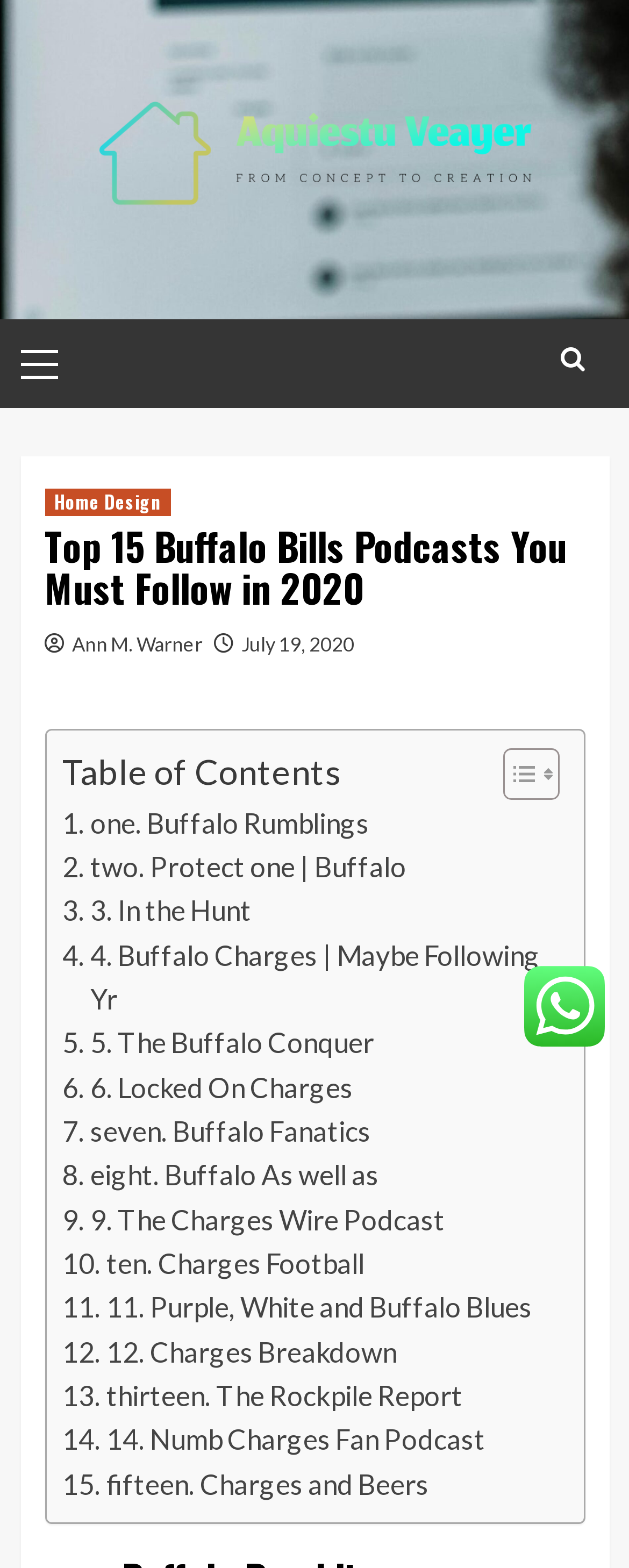How many podcasts are listed on the webpage?
Kindly offer a detailed explanation using the data available in the image.

I counted the number of link elements with podcast names, such as 'Buffalo Rumblings', 'Protect one | Buffalo', and so on. There are 15 link elements, which suggests that the webpage lists 15 podcasts.